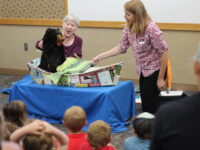Provide your answer in a single word or phrase: 
Who is seated in the foreground?

Children